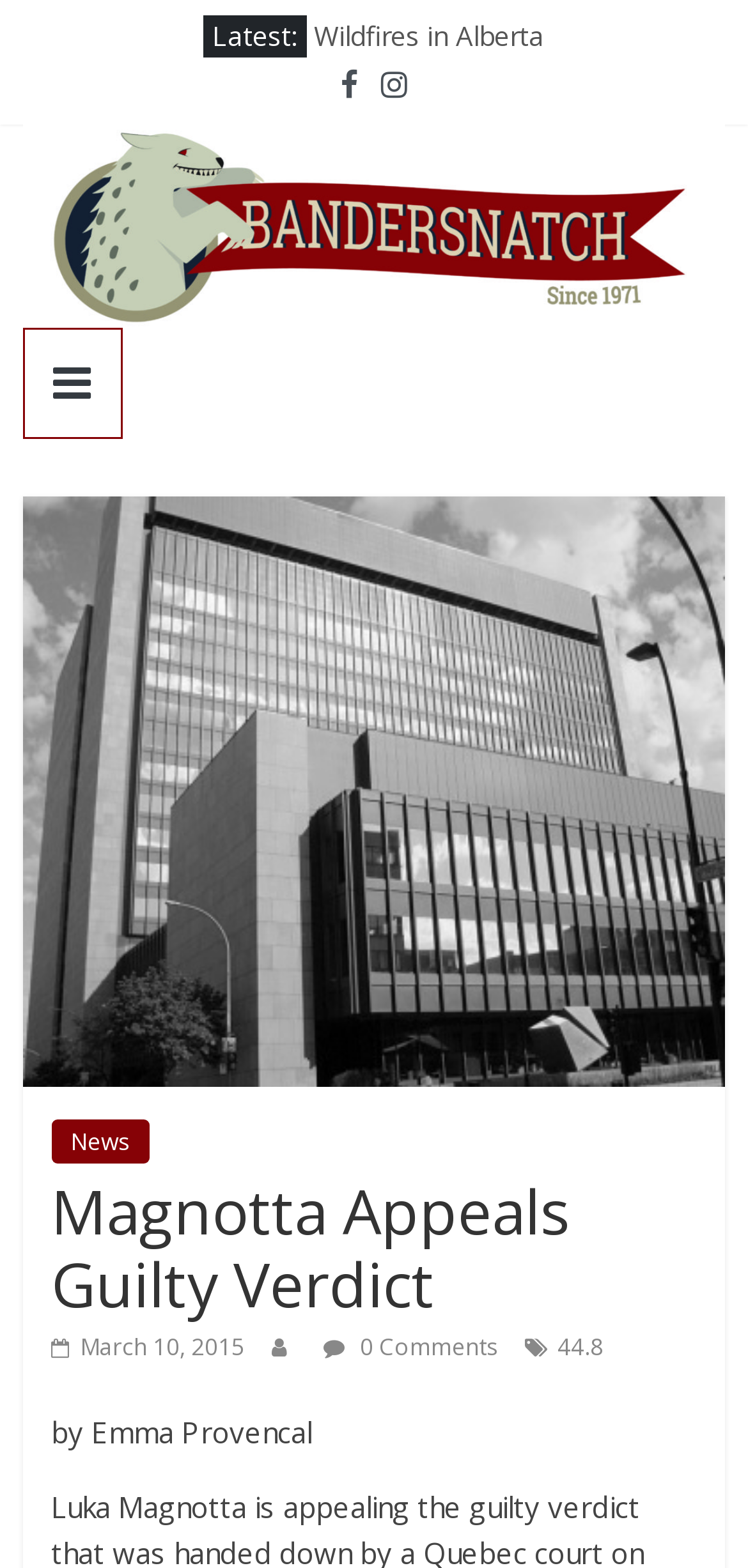Identify the primary heading of the webpage and provide its text.

Magnotta Appeals Guilty Verdict